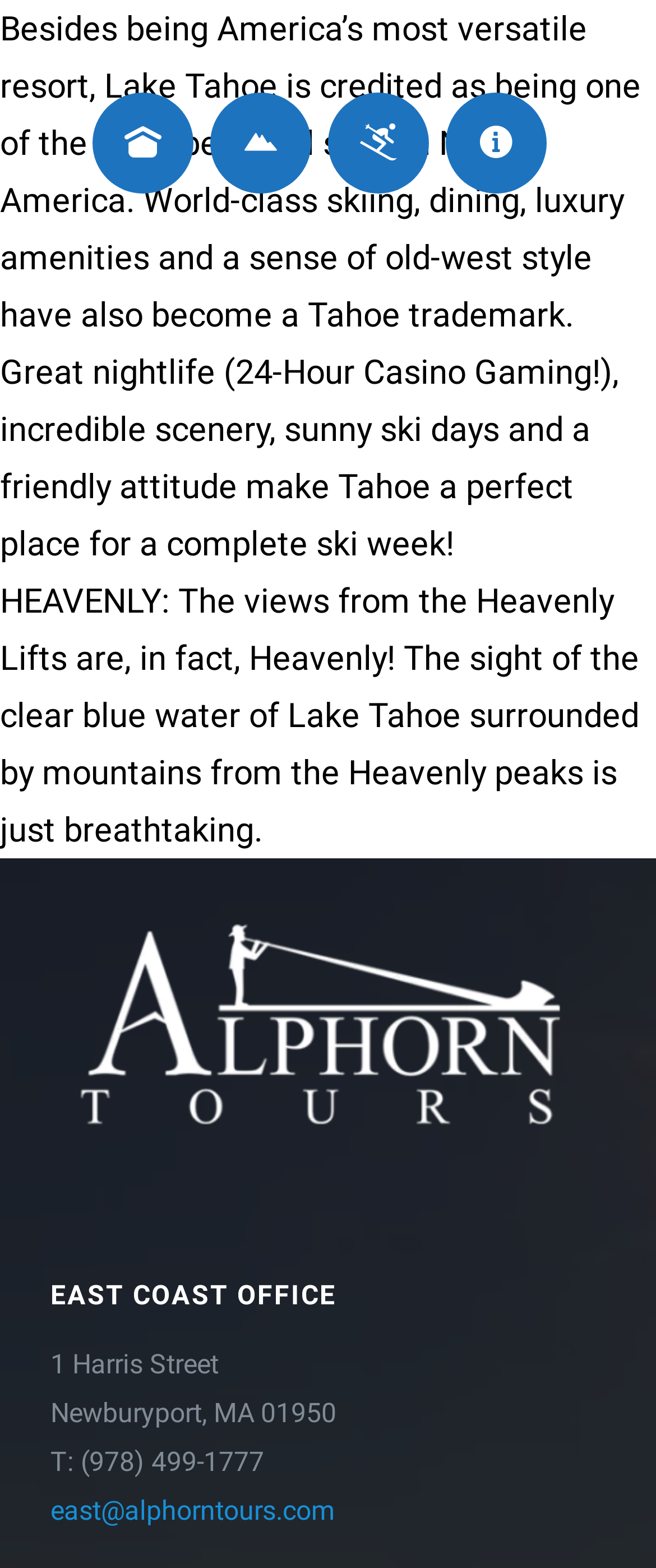Give a detailed account of the webpage.

The webpage is about Alphorn Tours, specifically highlighting South Lake Tahoe and Heavenly. At the top of the page, there is a brief introduction to Lake Tahoe, describing it as a beautiful site in North America with world-class skiing, dining, and luxury amenities. 

Below this introduction, there is a section focused on Heavenly, with a descriptive text about the breathtaking views from the Heavenly Lifts. To the right of this text, there is an image, although its content is not available. 

Underneath the image, there is a section with contact information for the East Coast Office, including the address, phone number, and email. 

At the top-right corner of the page, there are four social media links, represented by icons.